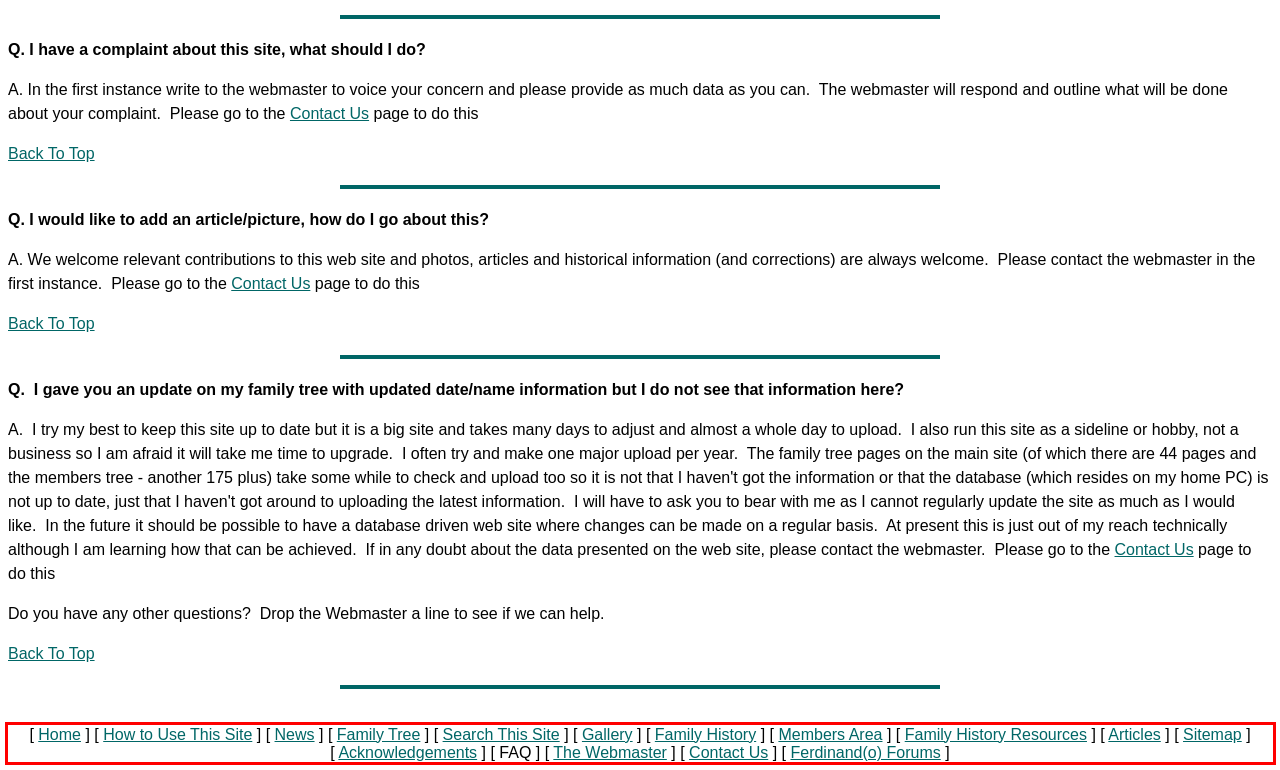Analyze the screenshot of the webpage that features a red bounding box and recognize the text content enclosed within this red bounding box.

[ Home ] [ How to Use This Site ] [ News ] [ Family Tree ] [ Search This Site ] [ Gallery ] [ Family History ] [ Members Area ] [ Family History Resources ] [ Articles ] [ Sitemap ] [ Acknowledgements ] [ FAQ ] [ The Webmaster ] [ Contact Us ] [ Ferdinand(o) Forums ]